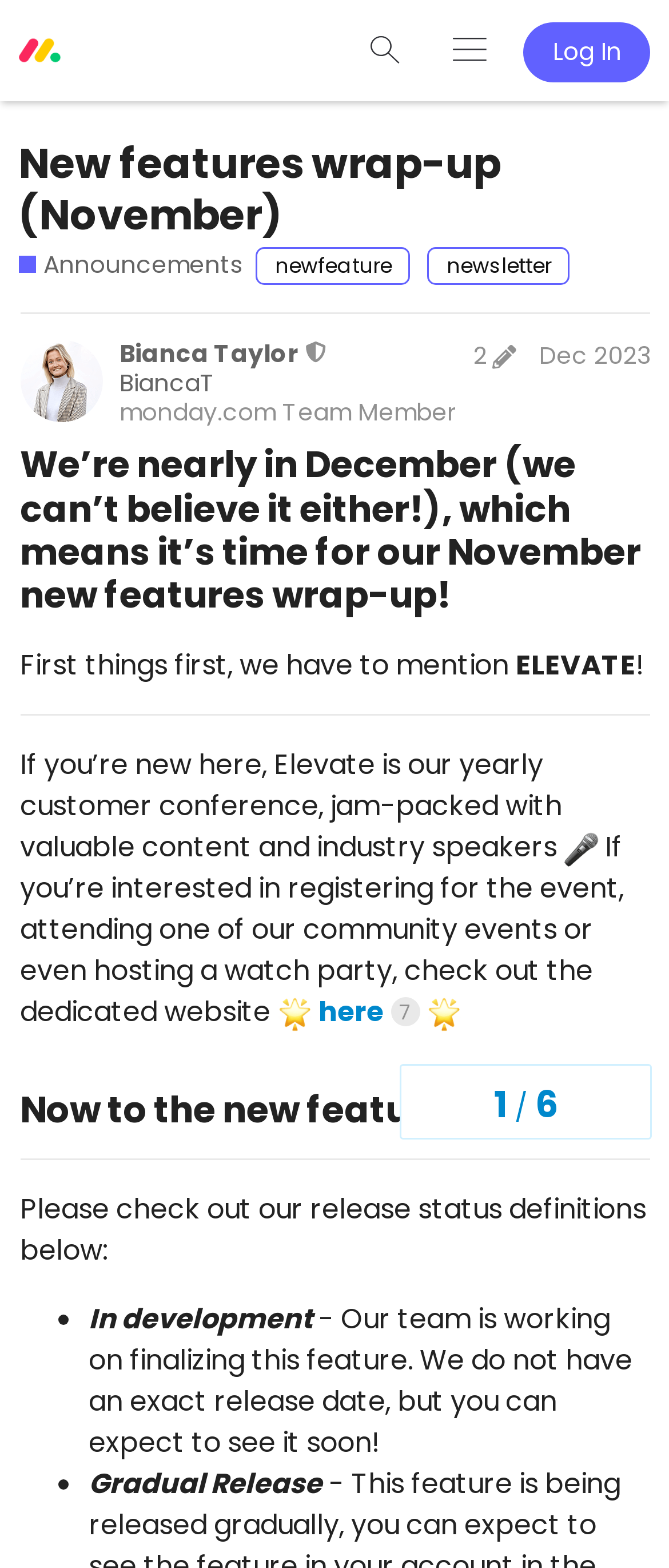Please identify the bounding box coordinates of the element I need to click to follow this instruction: "Search for topics".

[0.516, 0.006, 0.641, 0.059]